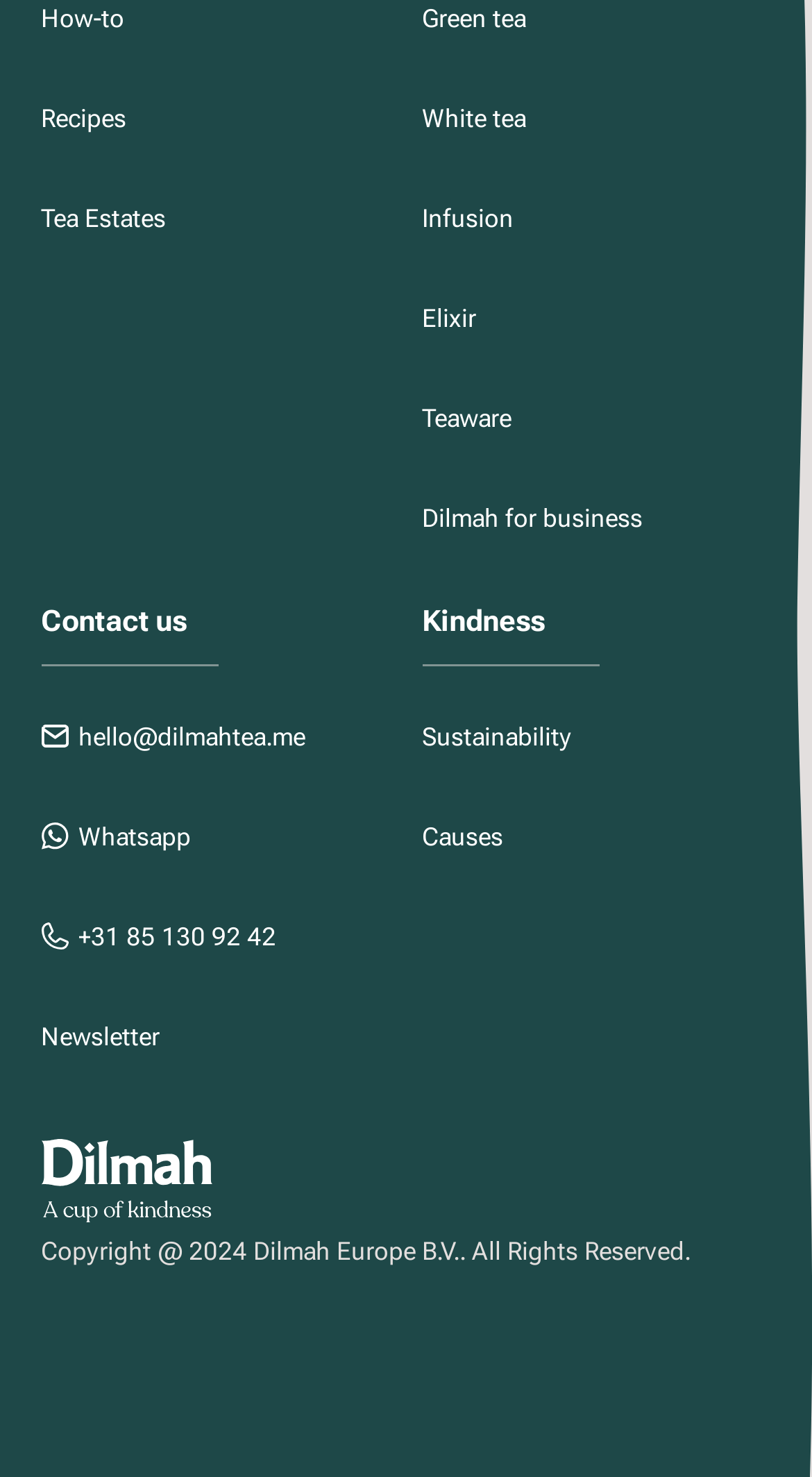Identify the bounding box coordinates of the element that should be clicked to fulfill this task: "Contact us through email". The coordinates should be provided as four float numbers between 0 and 1, i.e., [left, top, right, bottom].

[0.05, 0.486, 0.376, 0.511]